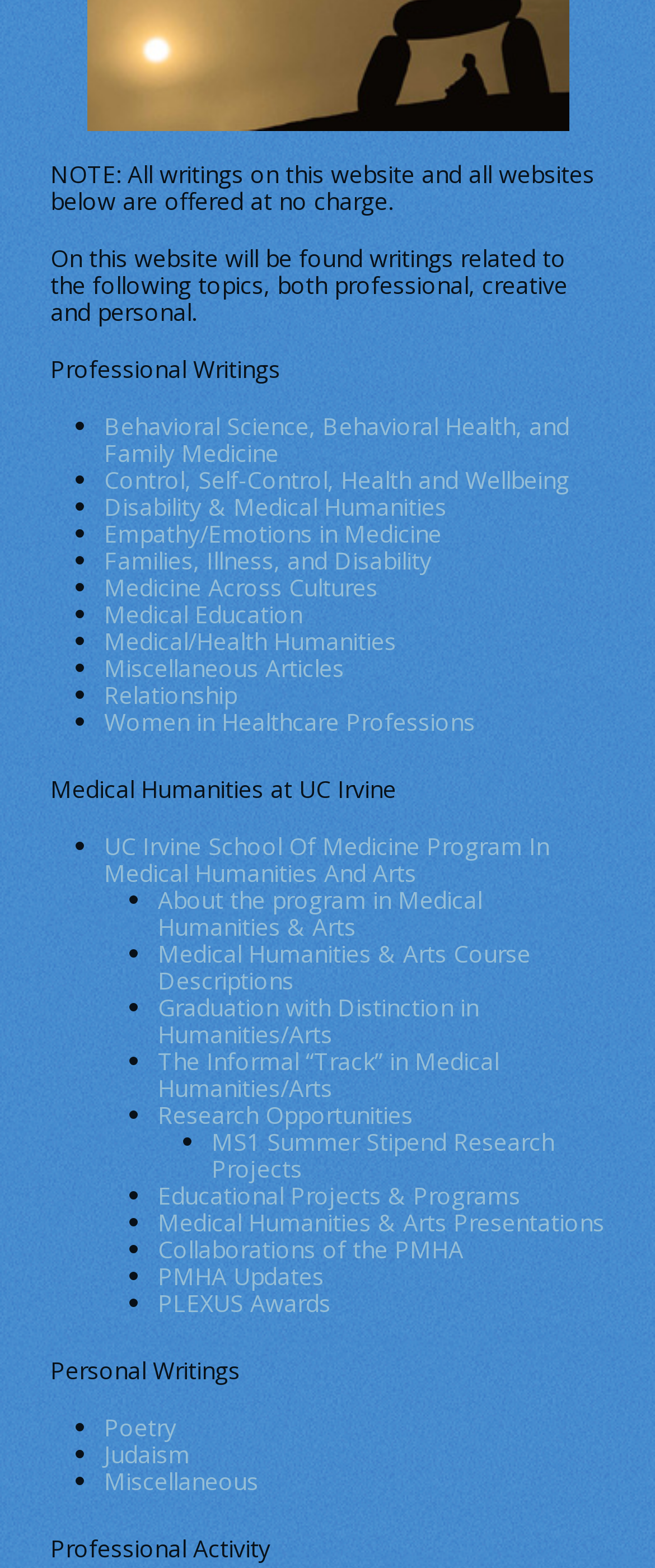Find the bounding box coordinates of the area that needs to be clicked in order to achieve the following instruction: "Explore 'Poetry'". The coordinates should be specified as four float numbers between 0 and 1, i.e., [left, top, right, bottom].

[0.159, 0.9, 0.269, 0.92]